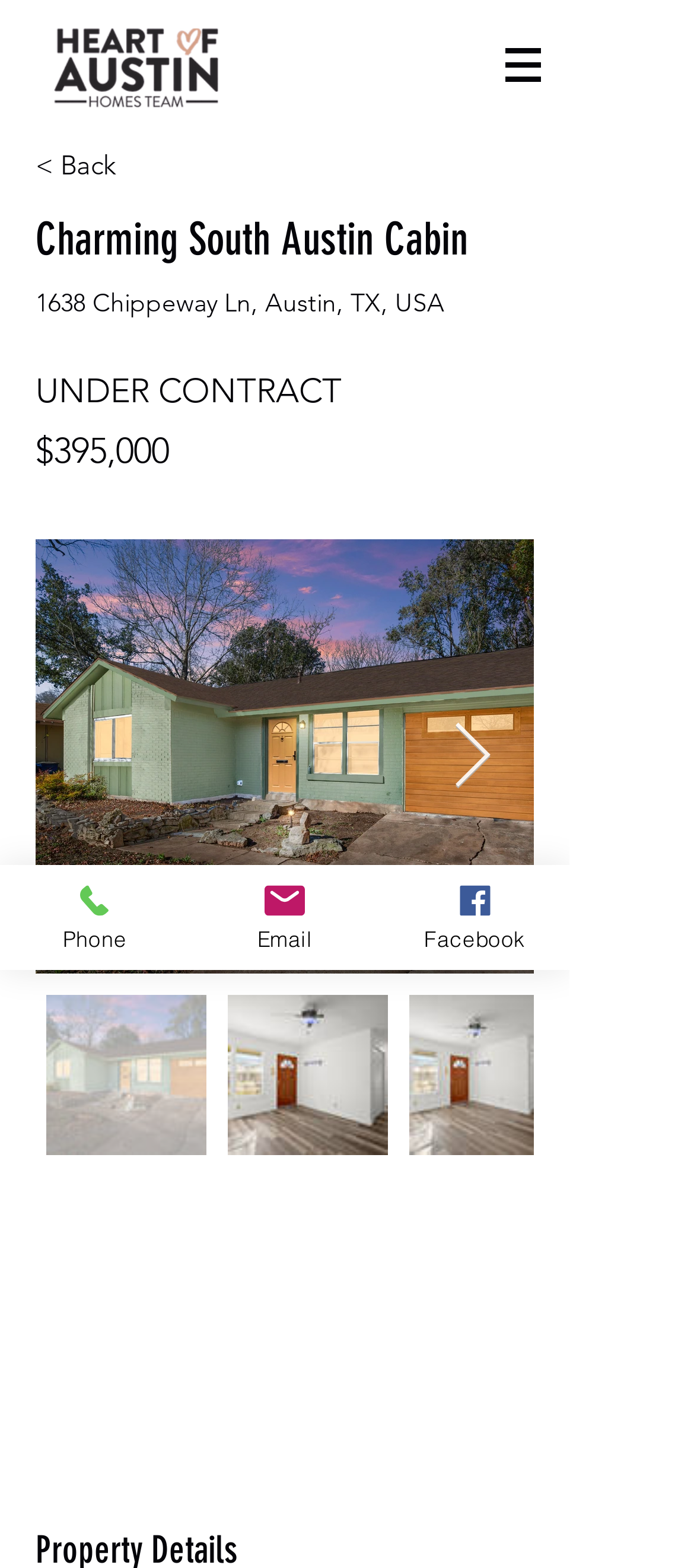How many social media links are there?
Using the image, respond with a single word or phrase.

3